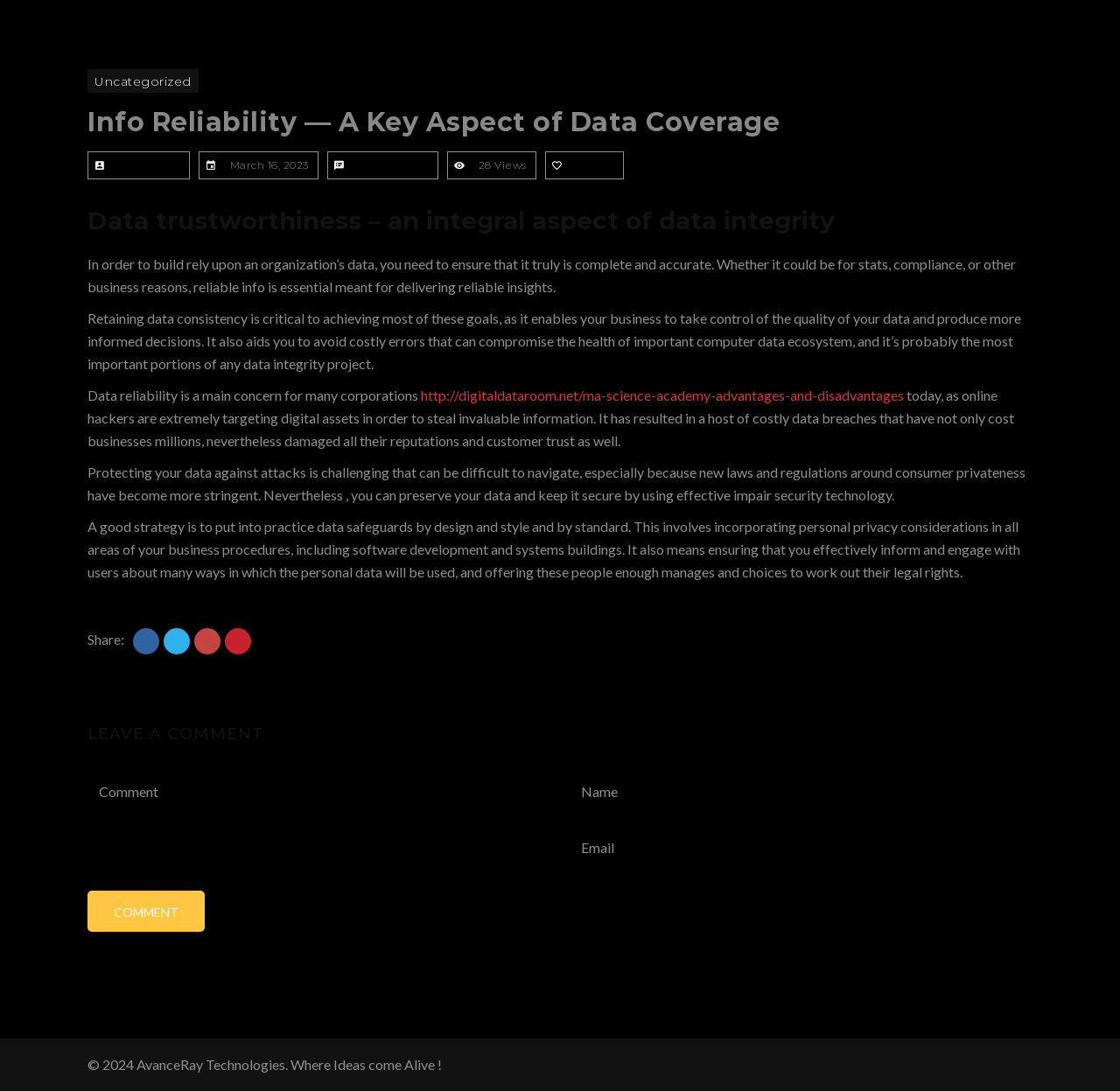Locate the bounding box coordinates of the UI element described by: "name="email" placeholder="Email"". The bounding box coordinates should consist of four float numbers between 0 and 1, i.e., [left, top, right, bottom].

[0.508, 0.757, 0.922, 0.796]